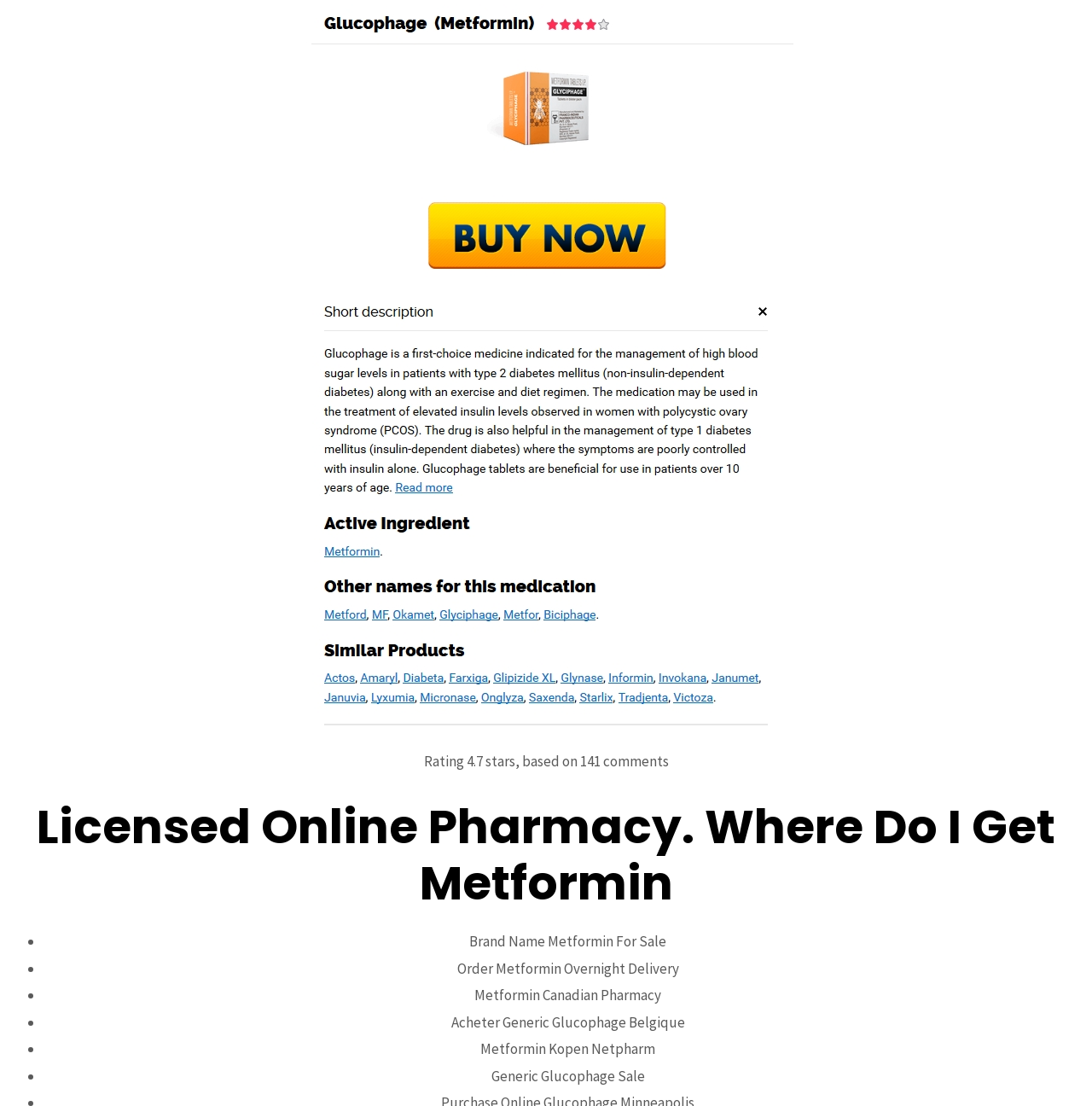Locate the bounding box coordinates of the clickable region to complete the following instruction: "Click on the 'read more' link."

[0.081, 0.737, 0.139, 0.754]